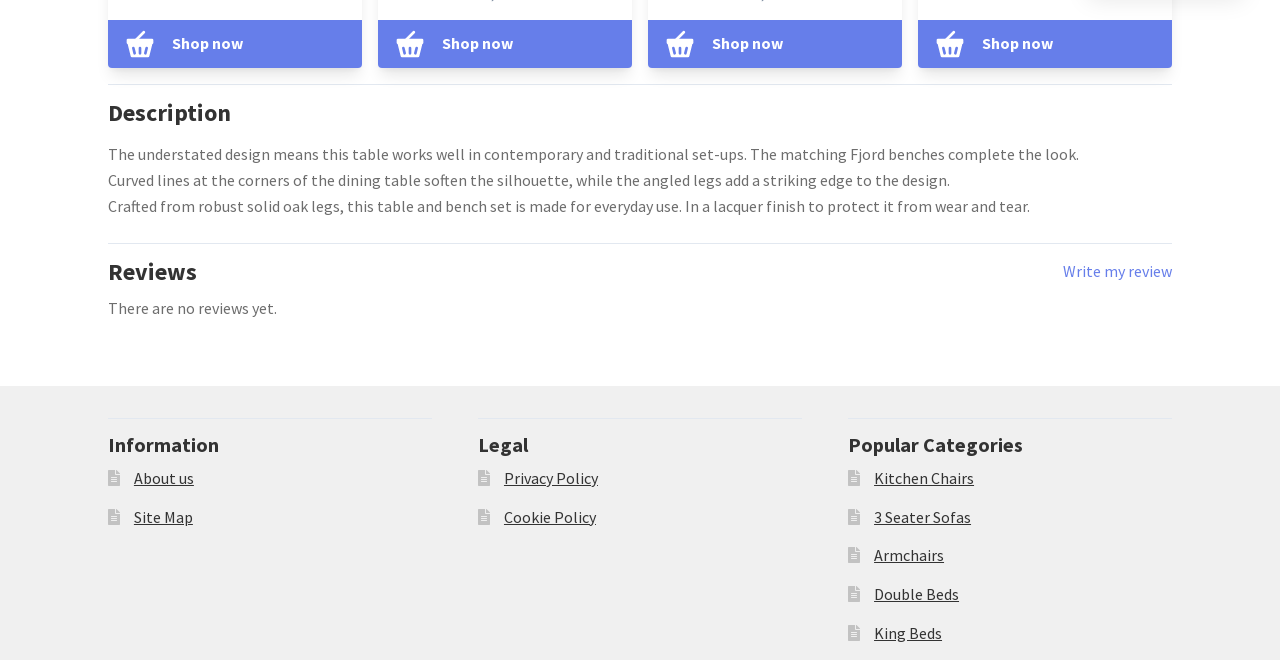What is the design style of the dining table?
Please analyze the image and answer the question with as much detail as possible.

The design style of the dining table is understated, which means it works well in both contemporary and traditional settings, as mentioned in the product description.